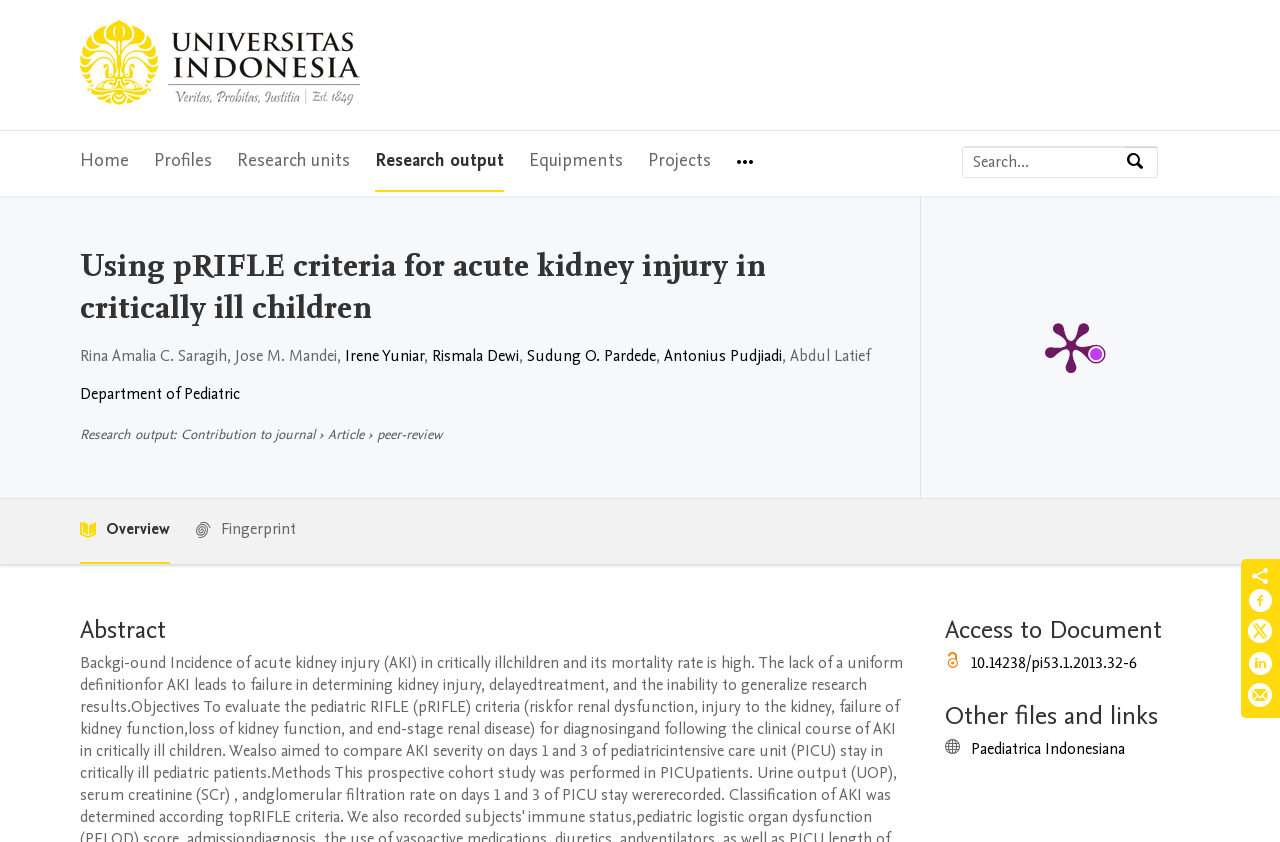Please identify the bounding box coordinates of the region to click in order to complete the task: "View publication metrics". The coordinates must be four float numbers between 0 and 1, specified as [left, top, right, bottom].

[0.719, 0.231, 0.93, 0.591]